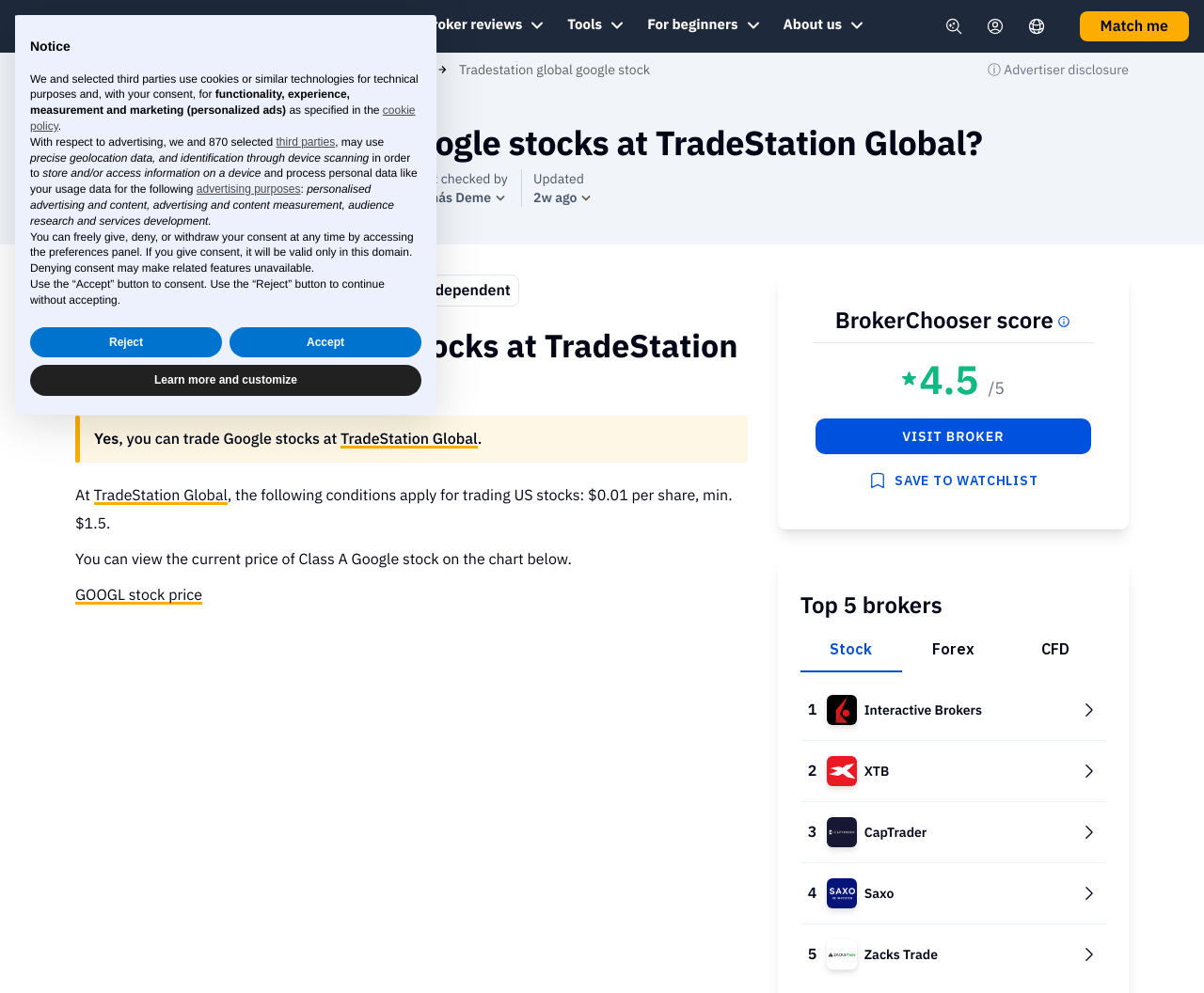What is the BrokerChooser score of TradeStation Global?
We need a detailed and meticulous answer to the question.

I found the answer by looking at the text 'BrokerChooser score' and the rating '4.5/5' which indicates the score given by BrokerChooser to TradeStation Global.